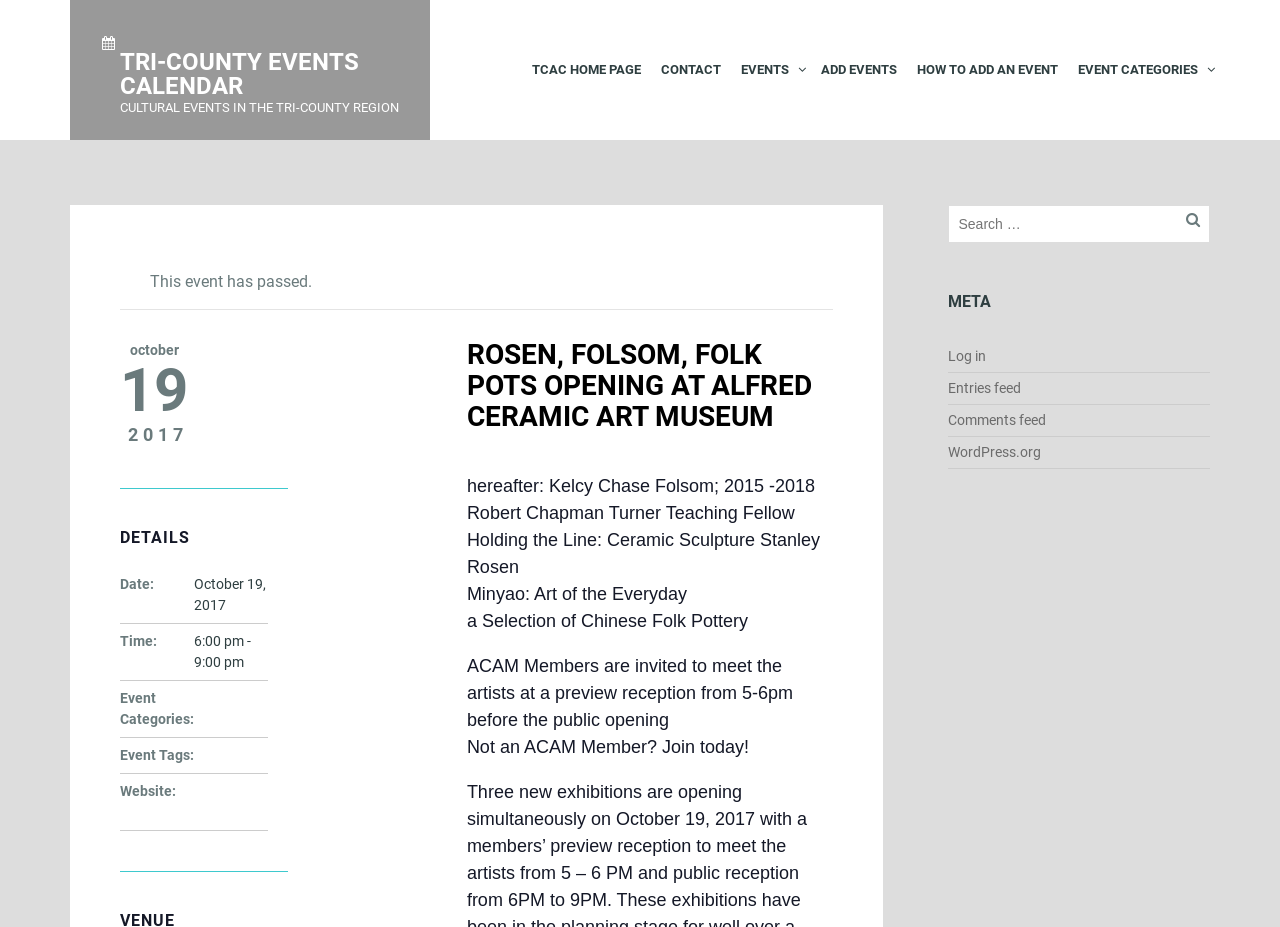Respond with a single word or phrase to the following question: What is the time of the event?

6:00 pm - 9:00 pm